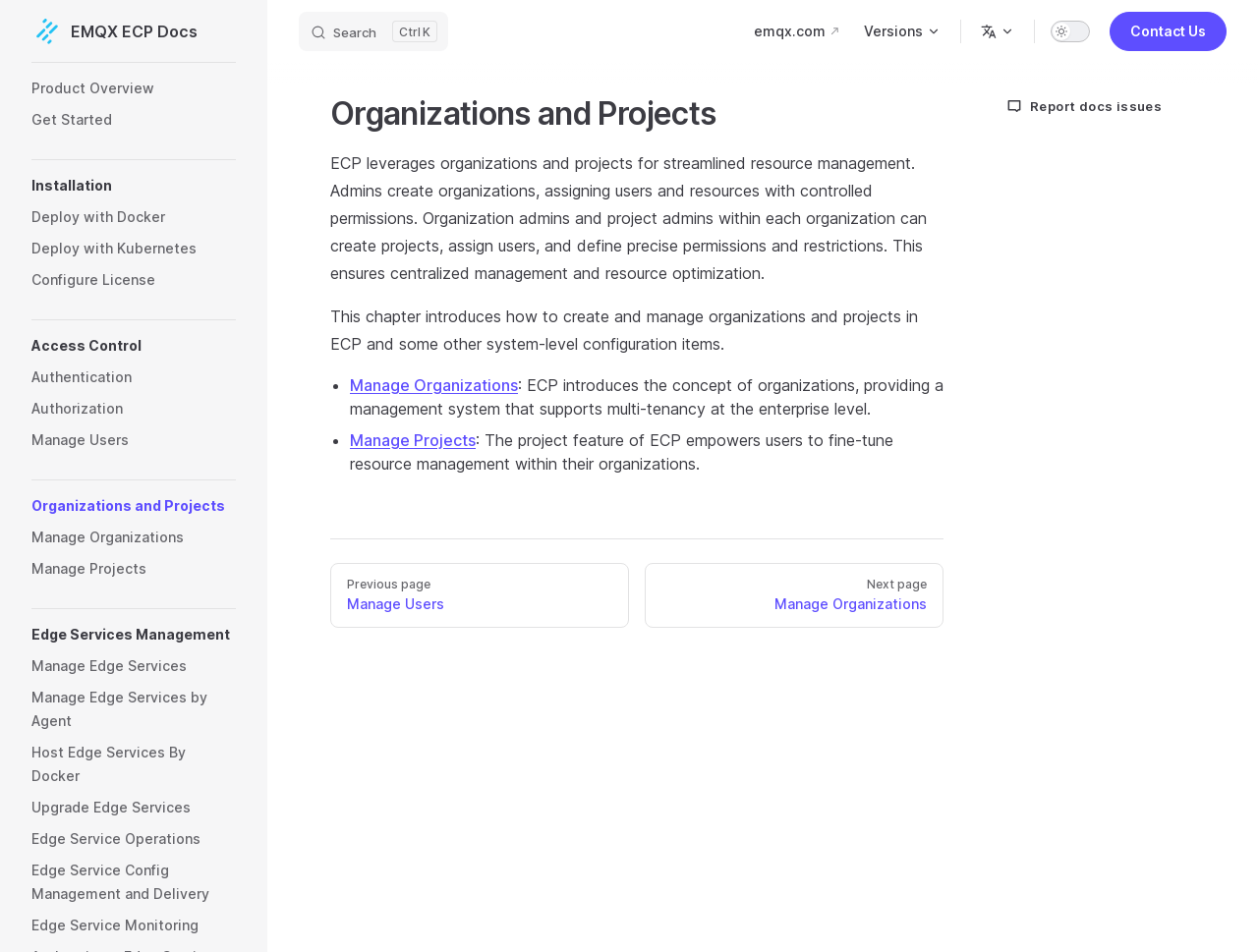Can you specify the bounding box coordinates for the region that should be clicked to fulfill this instruction: "Switch to dark theme".

[0.835, 0.021, 0.866, 0.044]